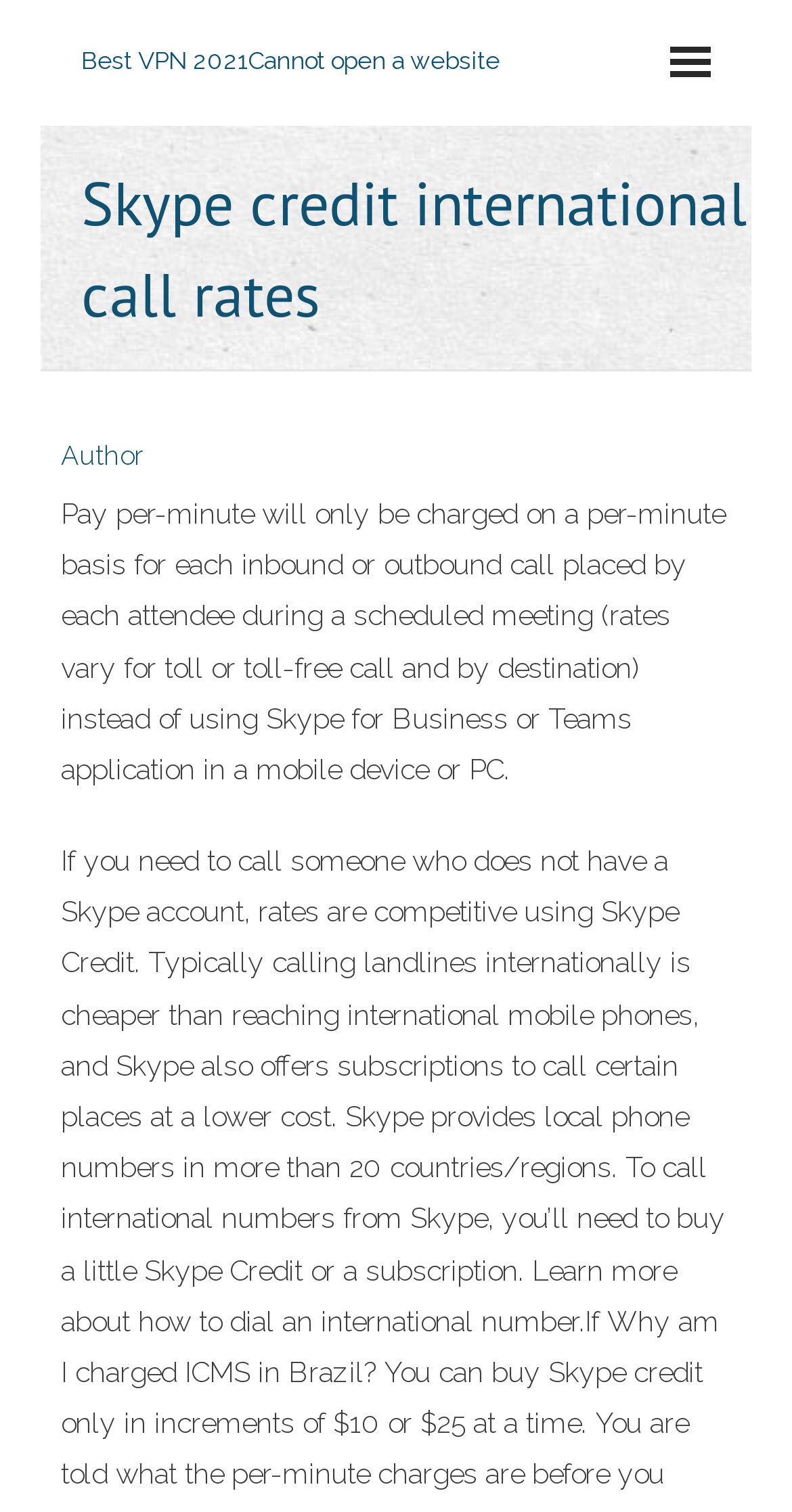Determine the webpage's heading and output its text content.

Skype credit international call rates